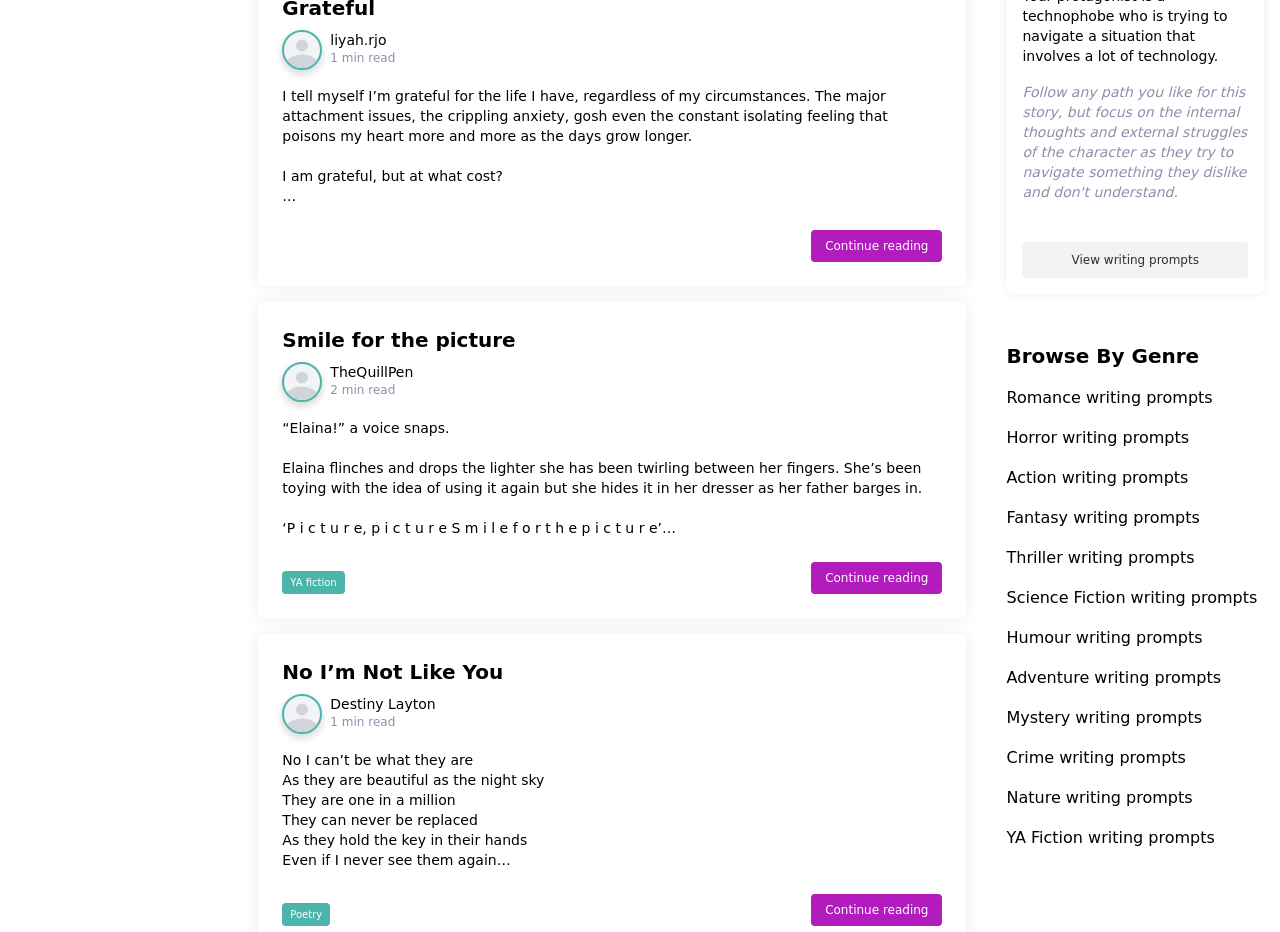Determine the bounding box coordinates of the clickable area required to perform the following instruction: "Browse Romance writing prompts". The coordinates should be represented as four float numbers between 0 and 1: [left, top, right, bottom].

[0.786, 0.416, 0.947, 0.437]